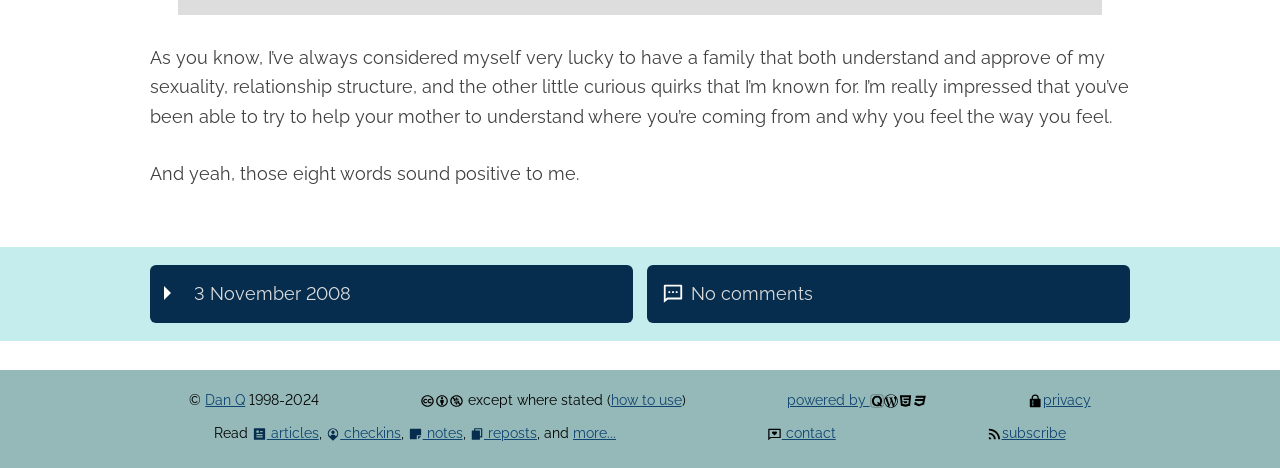What is the author's attitude towards their family?
Using the picture, provide a one-word or short phrase answer.

Positive